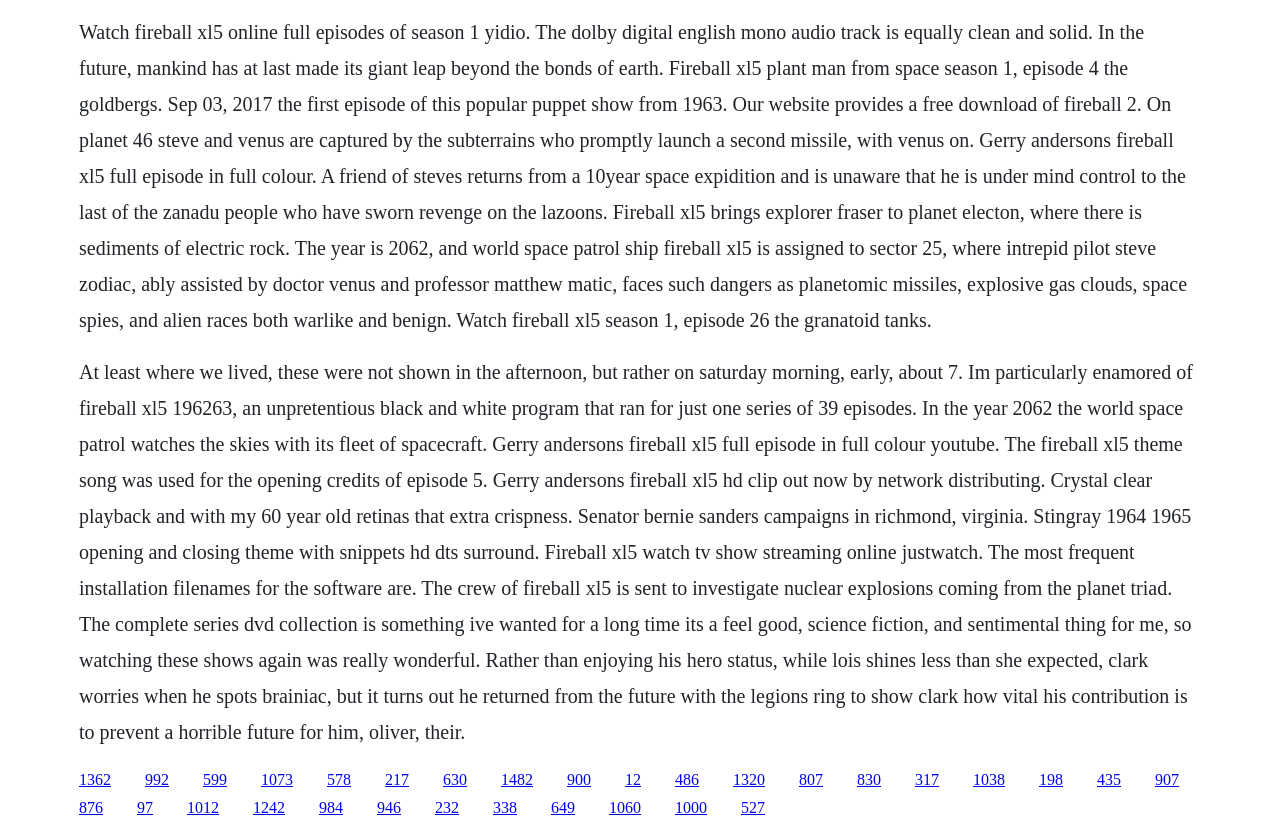Can you provide the bounding box coordinates for the element that should be clicked to implement the instruction: "Click the link with the ID 599"?

[0.159, 0.927, 0.177, 0.948]